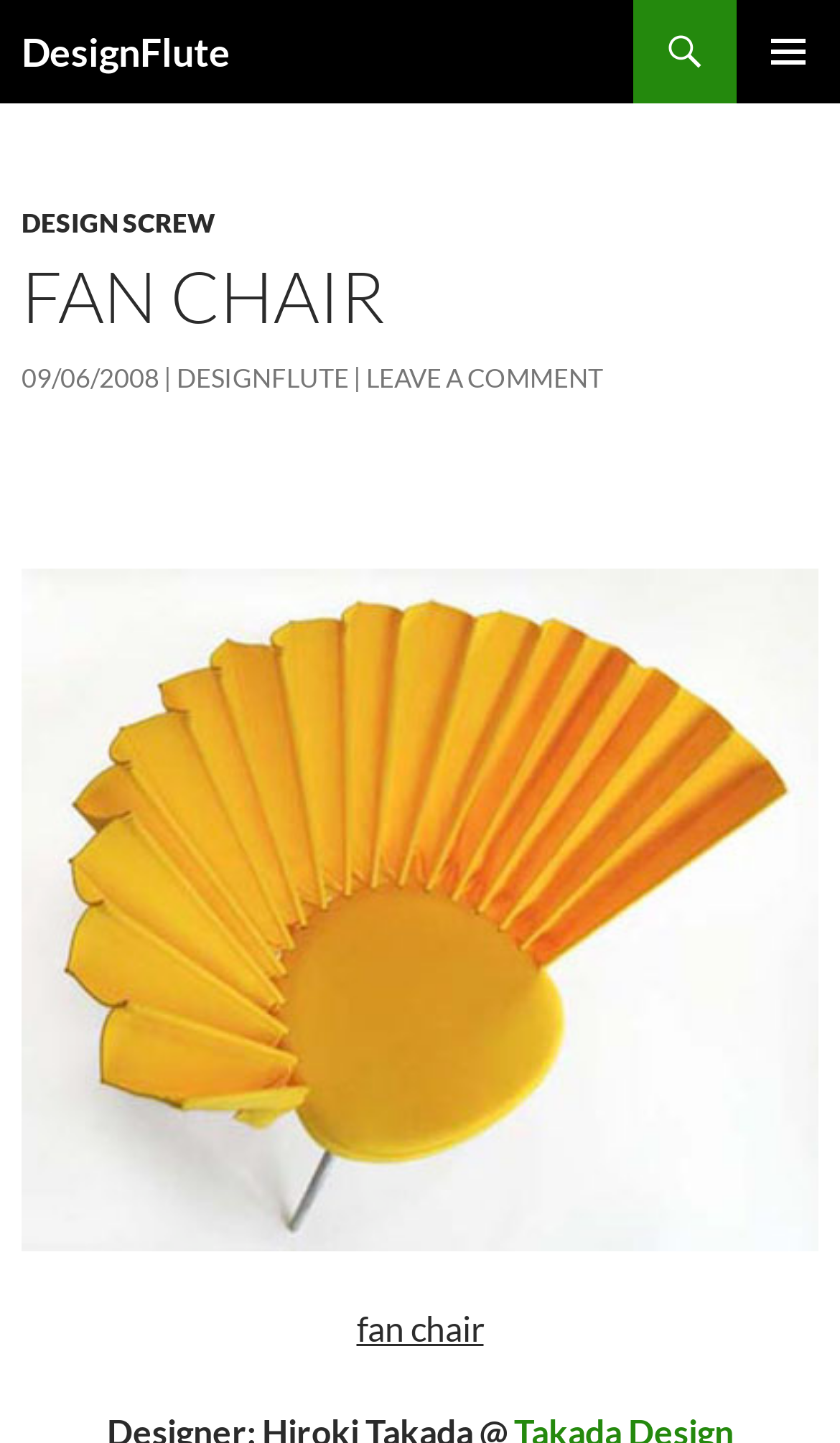Using the elements shown in the image, answer the question comprehensively: What is the name of the website?

The name of the website can be found in the heading 'DesignFlute' at the top of the webpage, which is also a link.